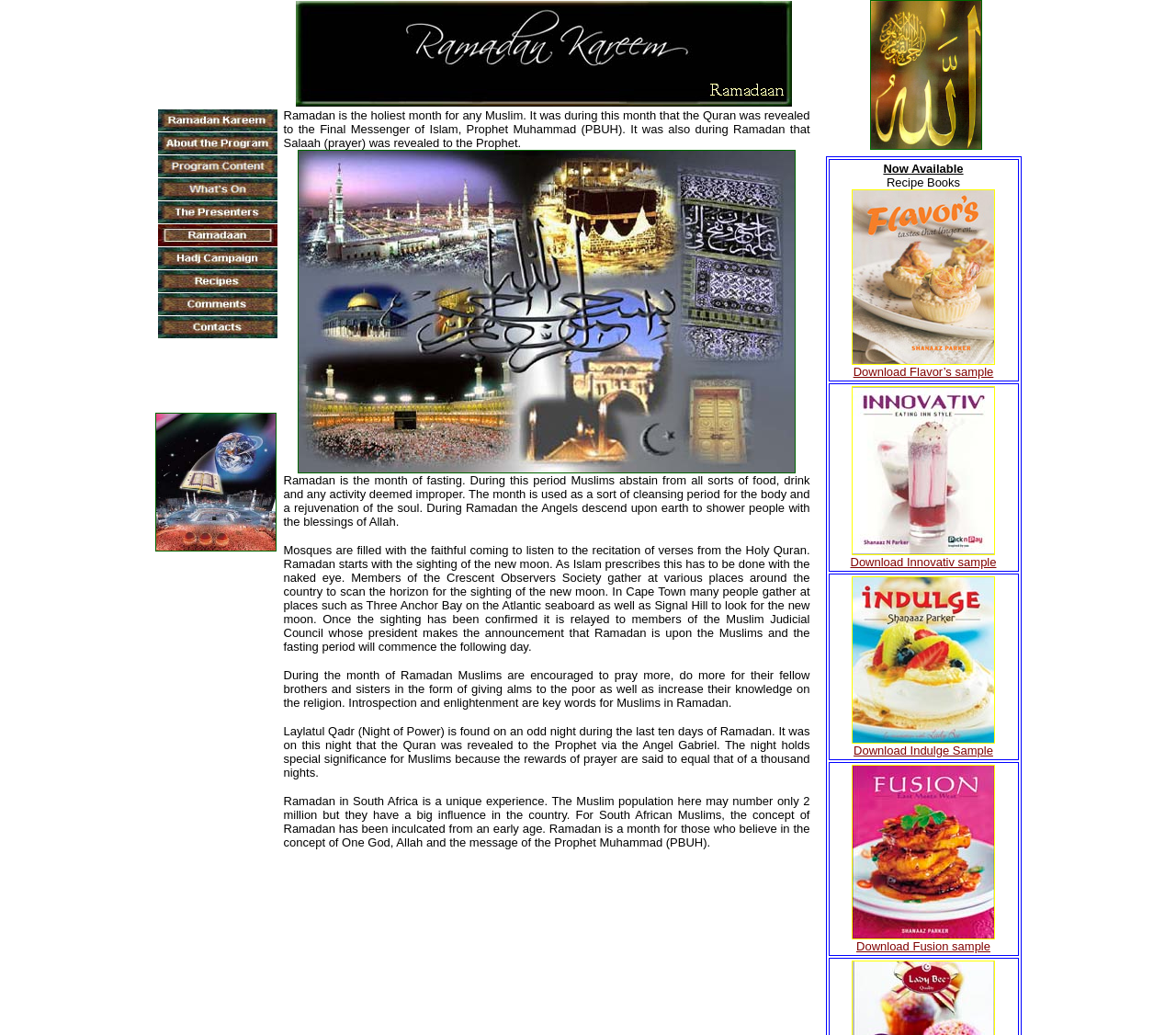Please locate the bounding box coordinates of the element's region that needs to be clicked to follow the instruction: "Return to Main Index". The bounding box coordinates should be provided as four float numbers between 0 and 1, i.e., [left, top, right, bottom].

None